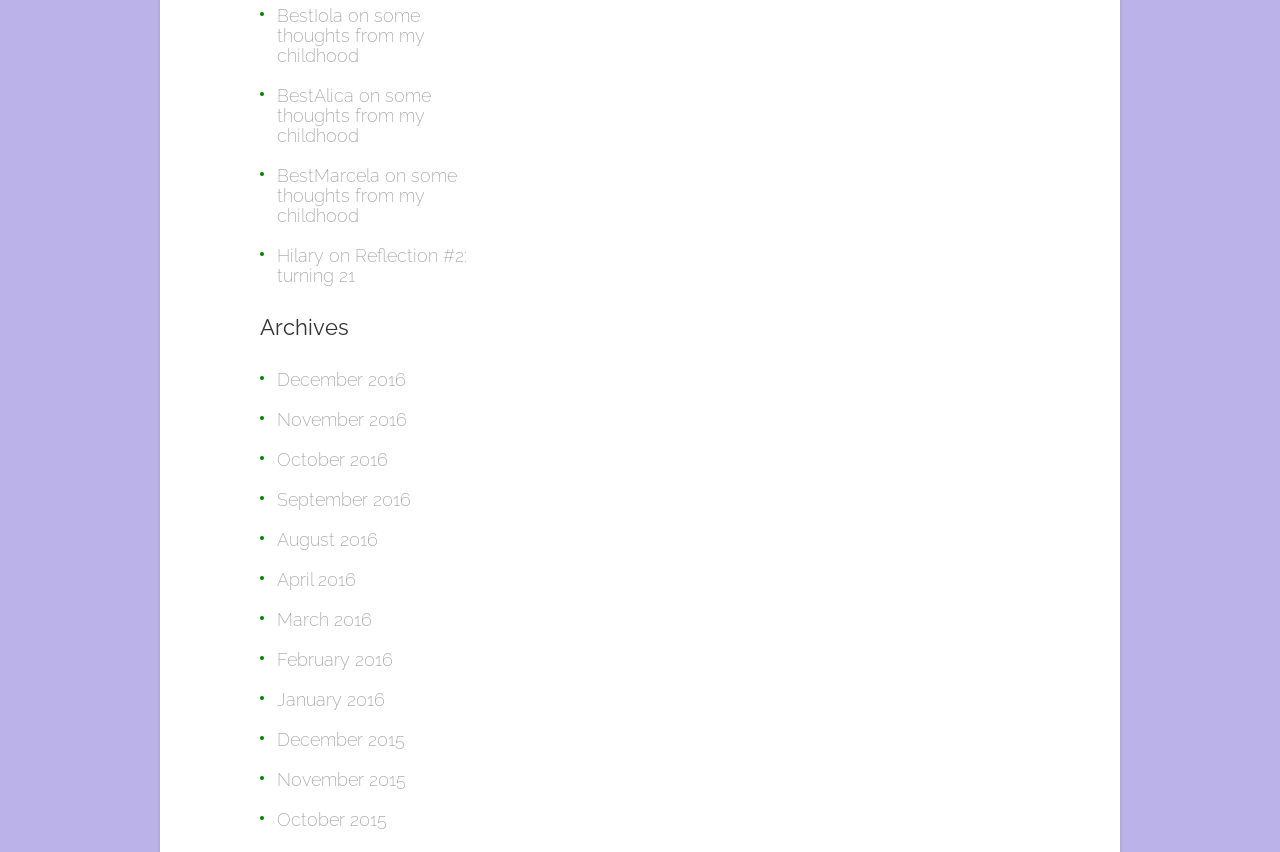Use the details in the image to answer the question thoroughly: 
How many times does the phrase 'some thoughts from my childhood' appear?

I searched for the phrase 'some thoughts from my childhood' on the webpage and found that it appears three times as a link title.